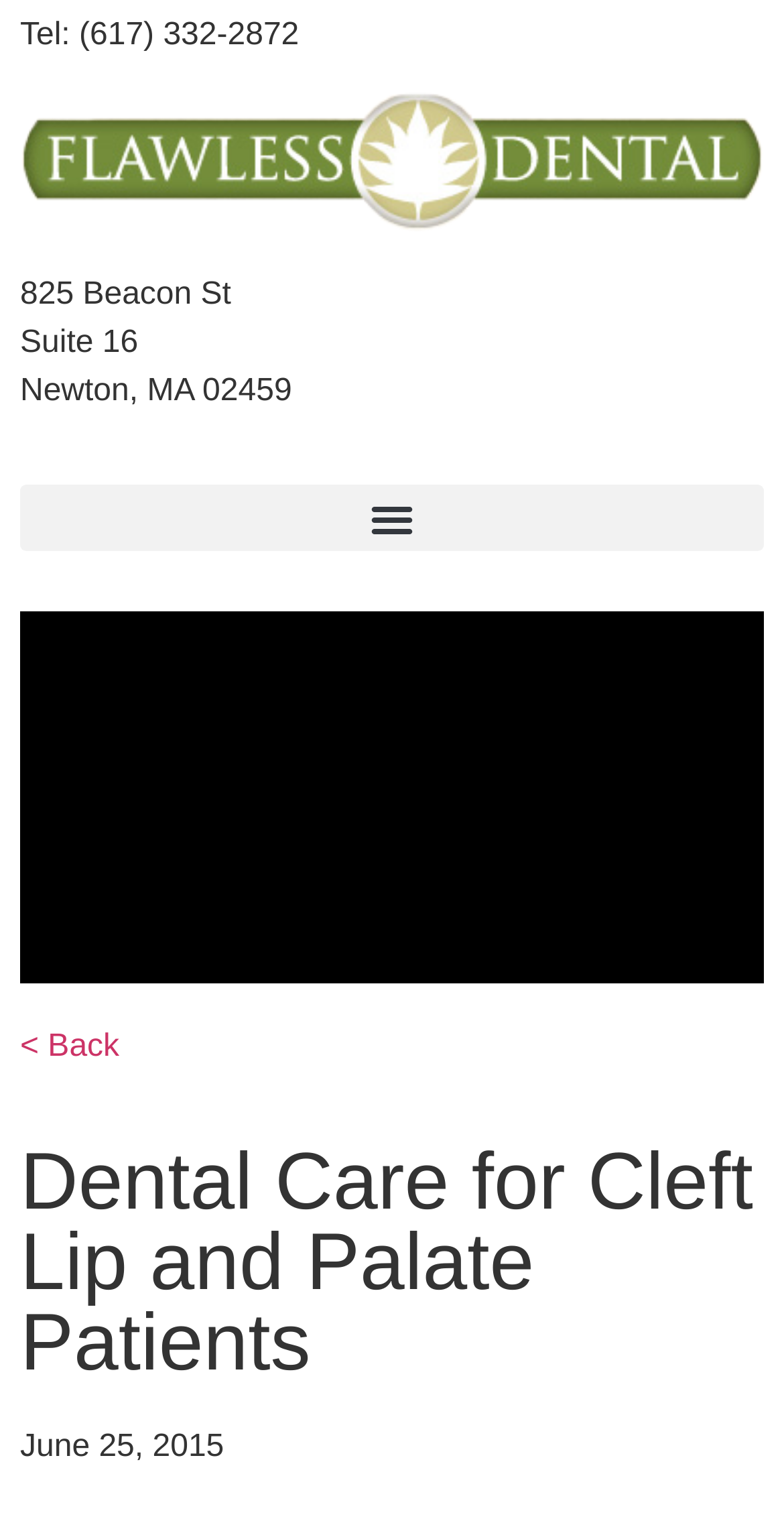Locate the UI element described as follows: "< Back". Return the bounding box coordinates as four float numbers between 0 and 1 in the order [left, top, right, bottom].

[0.026, 0.676, 0.152, 0.698]